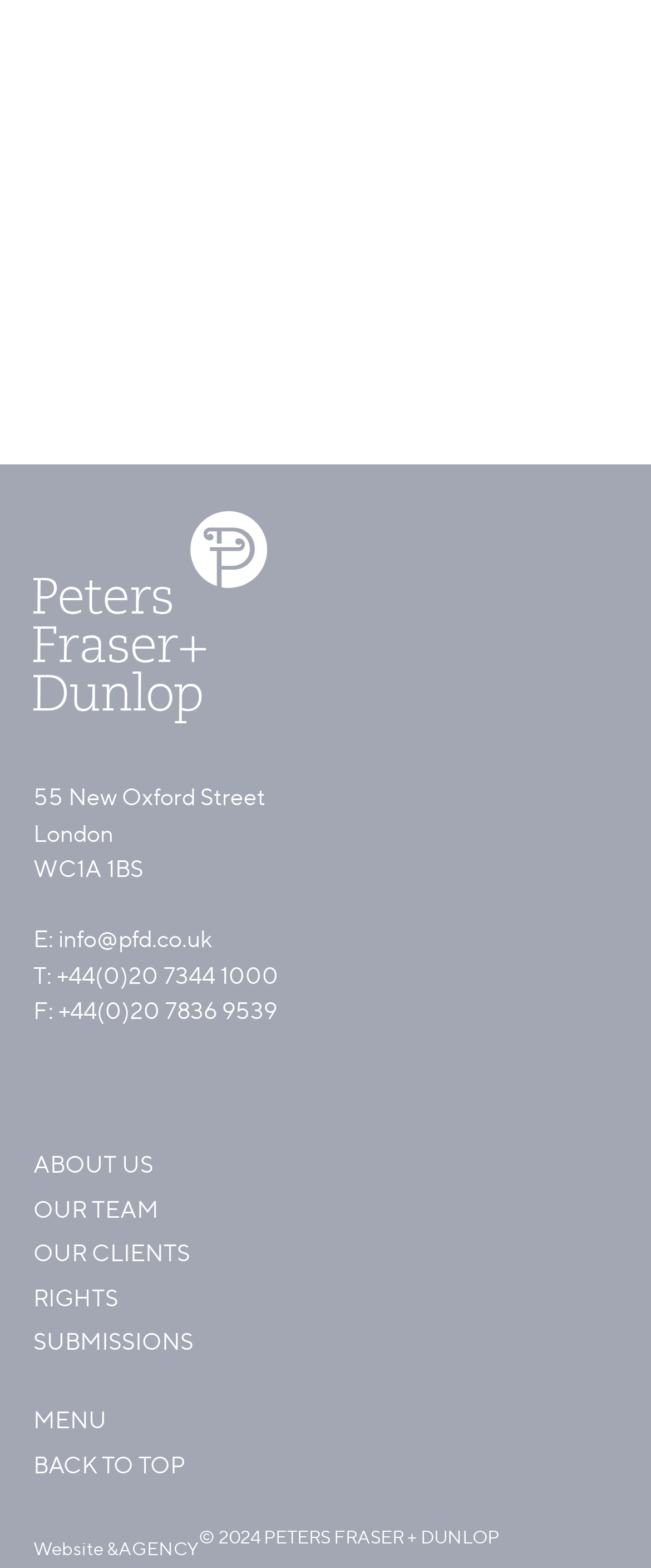What is the company's email address?
Look at the image and respond with a single word or a short phrase.

info@pfd.co.uk